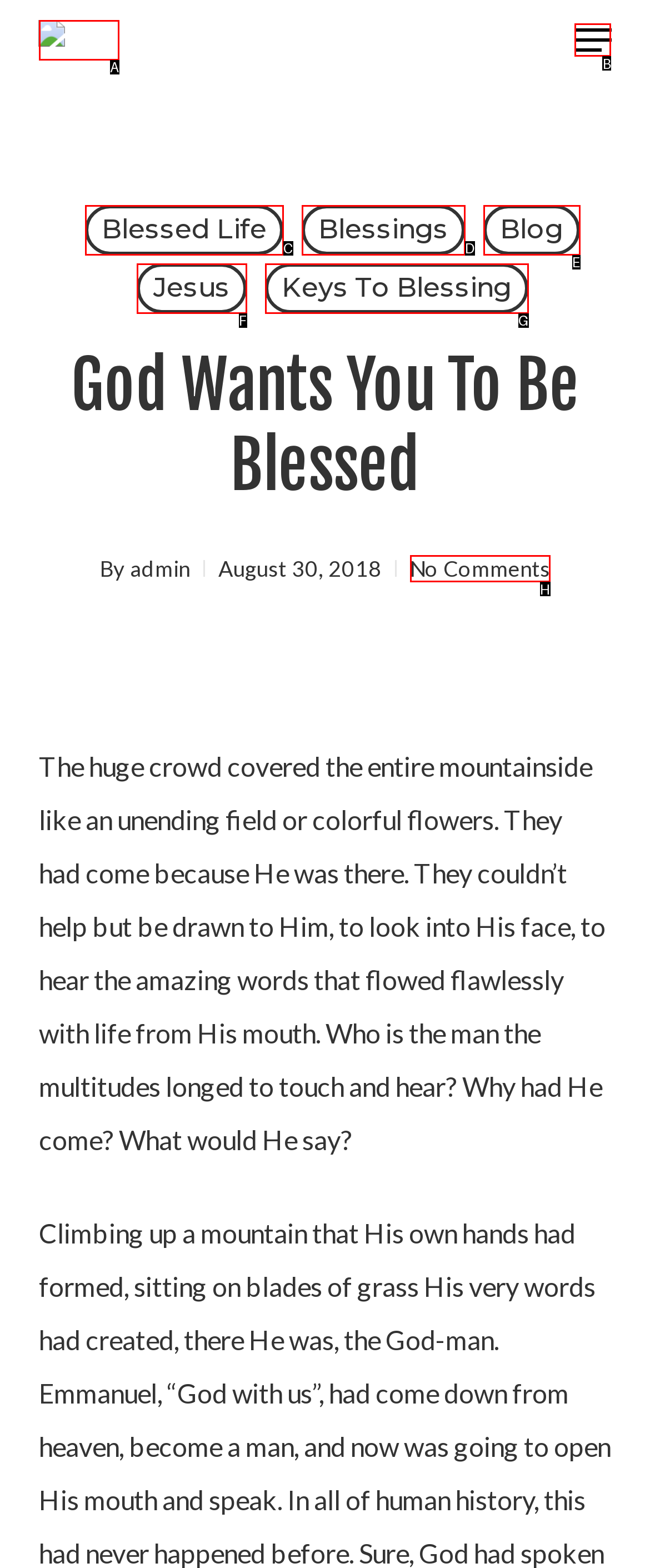Which option should be clicked to execute the task: Open the Navigation Menu?
Reply with the letter of the chosen option.

B